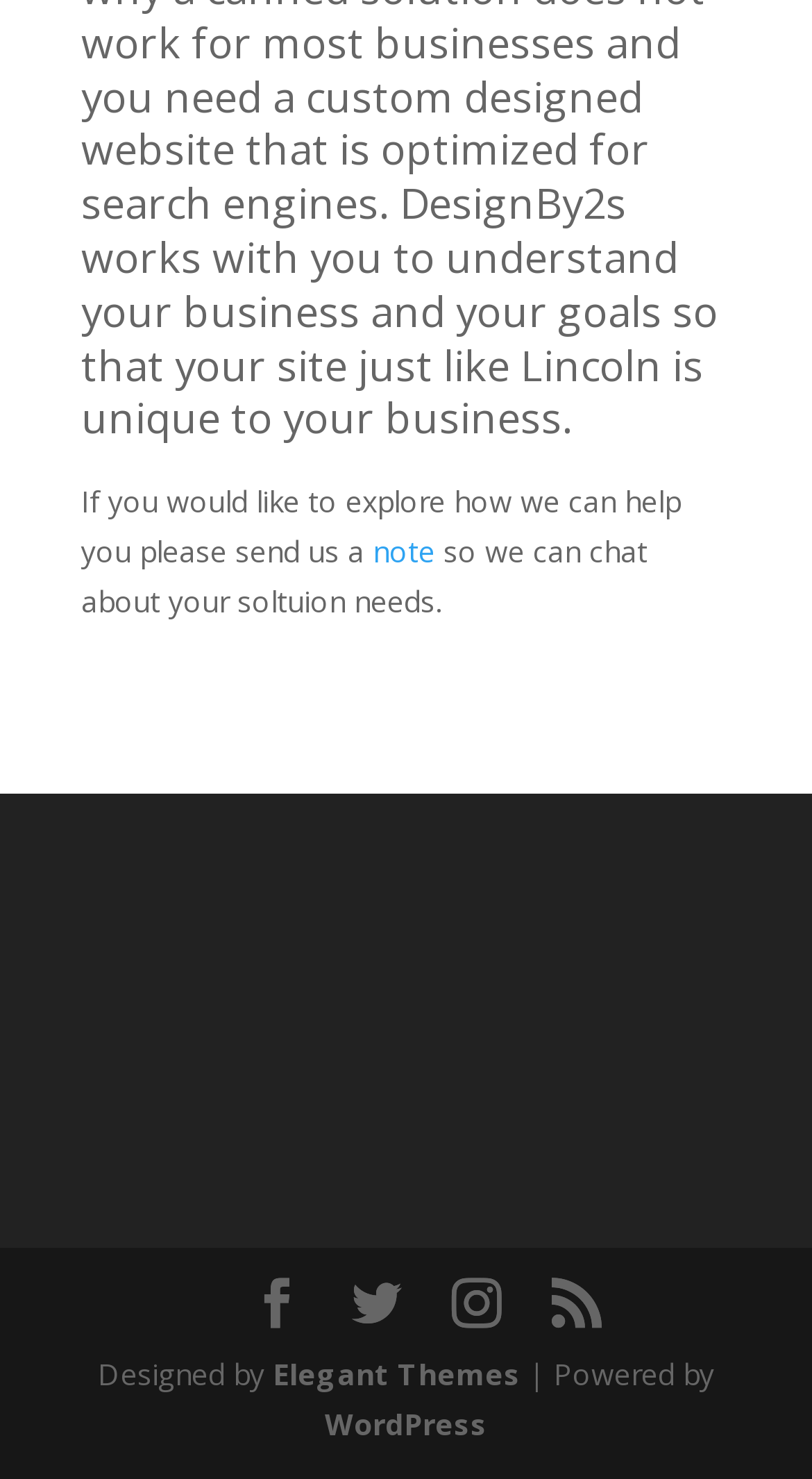Who designed the website?
Provide an in-depth and detailed explanation in response to the question.

The website was designed by Elegant Themes because the StaticText element with ID 67 says 'Designed by' and the link element with ID 68 says 'Elegant Themes', indicating that Elegant Themes is the designer of the website.